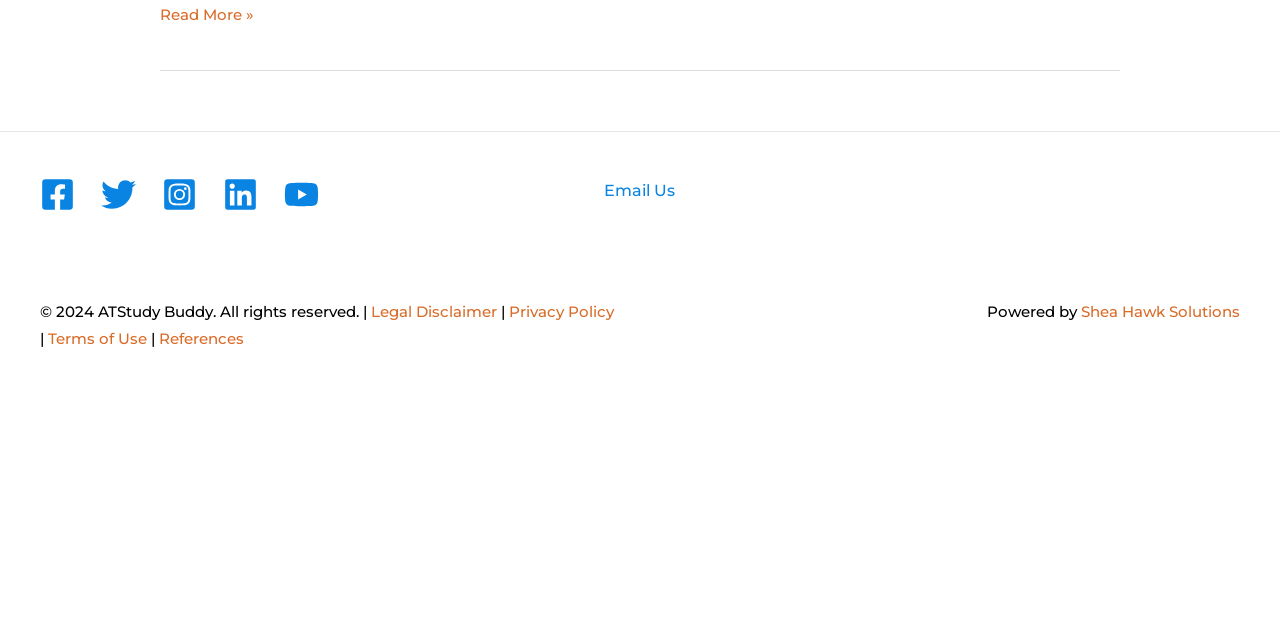Bounding box coordinates should be provided in the format (top-left x, top-left y, bottom-right x, bottom-right y) with all values between 0 and 1. Identify the bounding box for this UI element: aria-label="Twitter"

[0.079, 0.277, 0.106, 0.332]